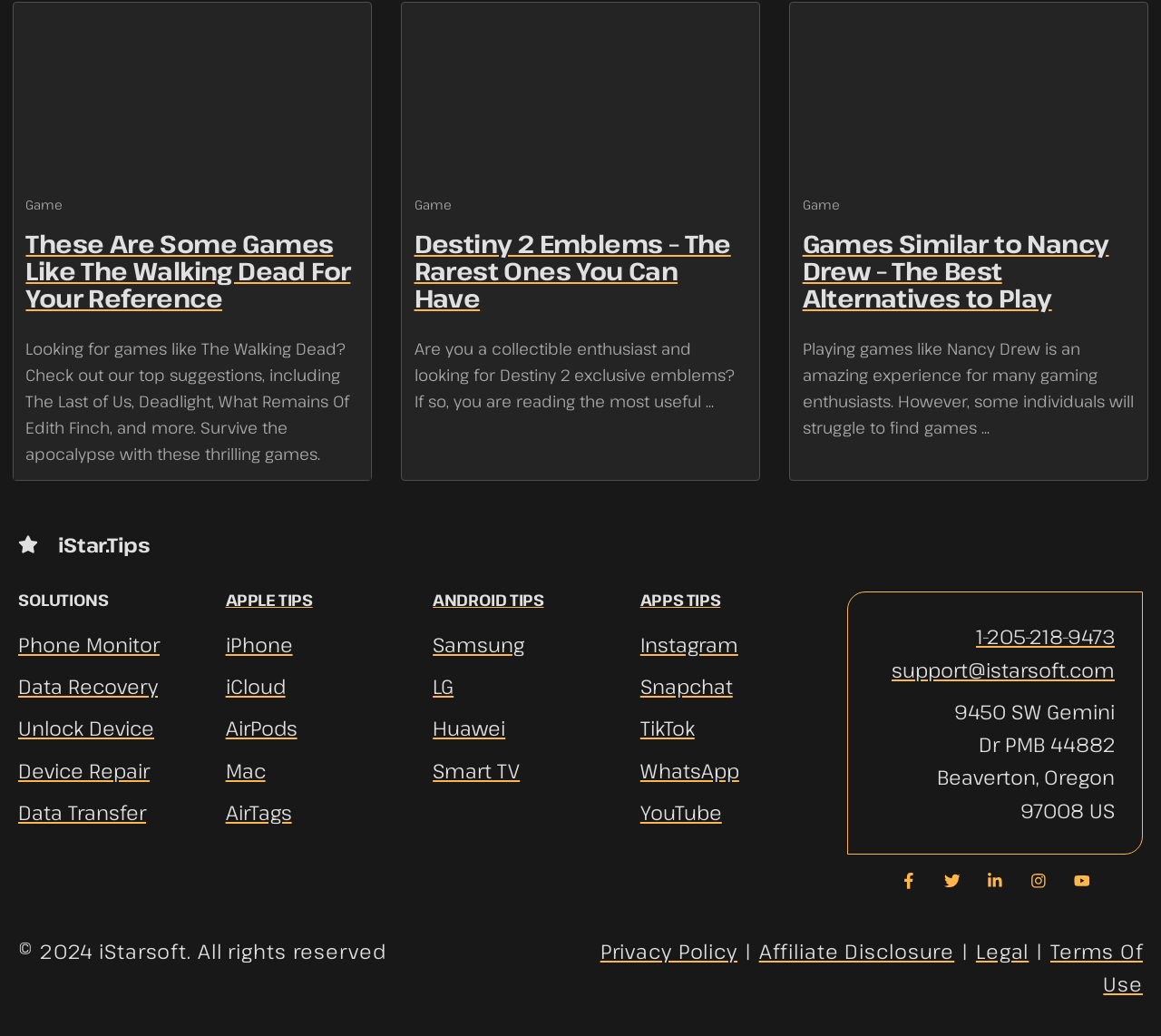Respond to the question below with a single word or phrase: What is the name of the website?

iStar.Tips